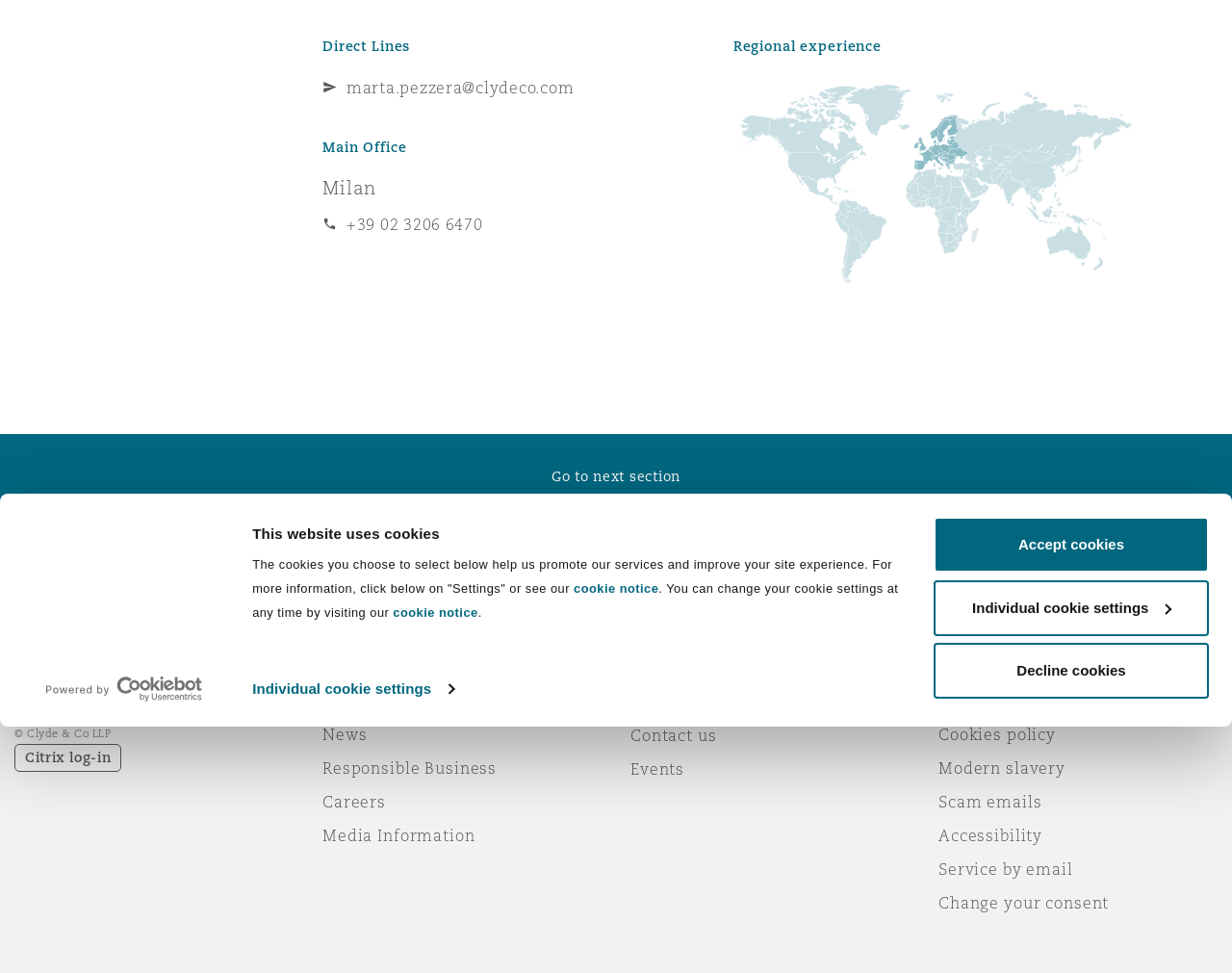Using the provided description Contact Us, find the bounding box coordinates for the UI element. Provide the coordinates in (top-left x, top-left y, bottom-right x, bottom-right y) format, ensuring all values are between 0 and 1.

None